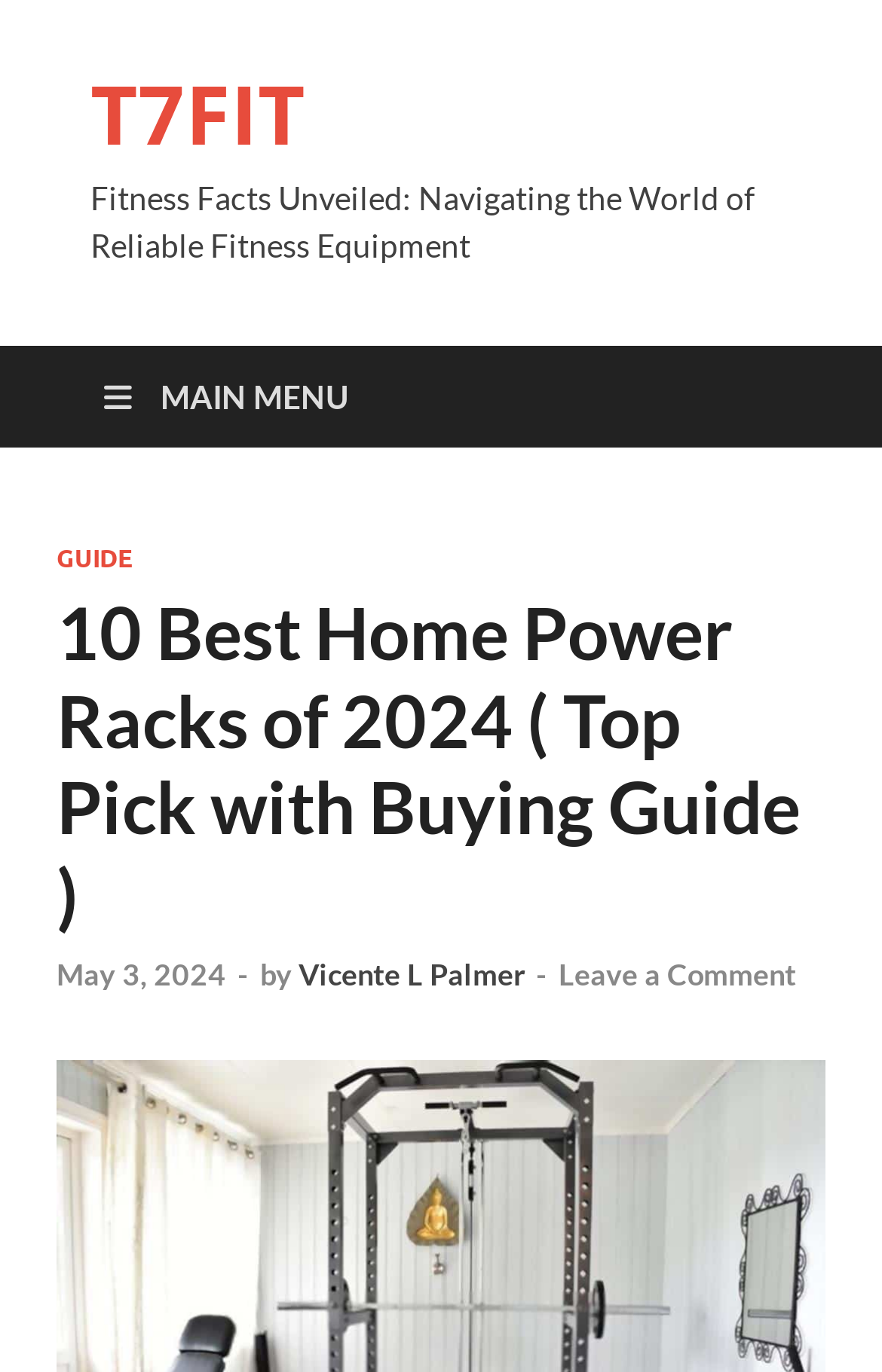Extract the main heading from the webpage content.

10 Best Home Power Racks of 2024 ( Top Pick with Buying Guide )